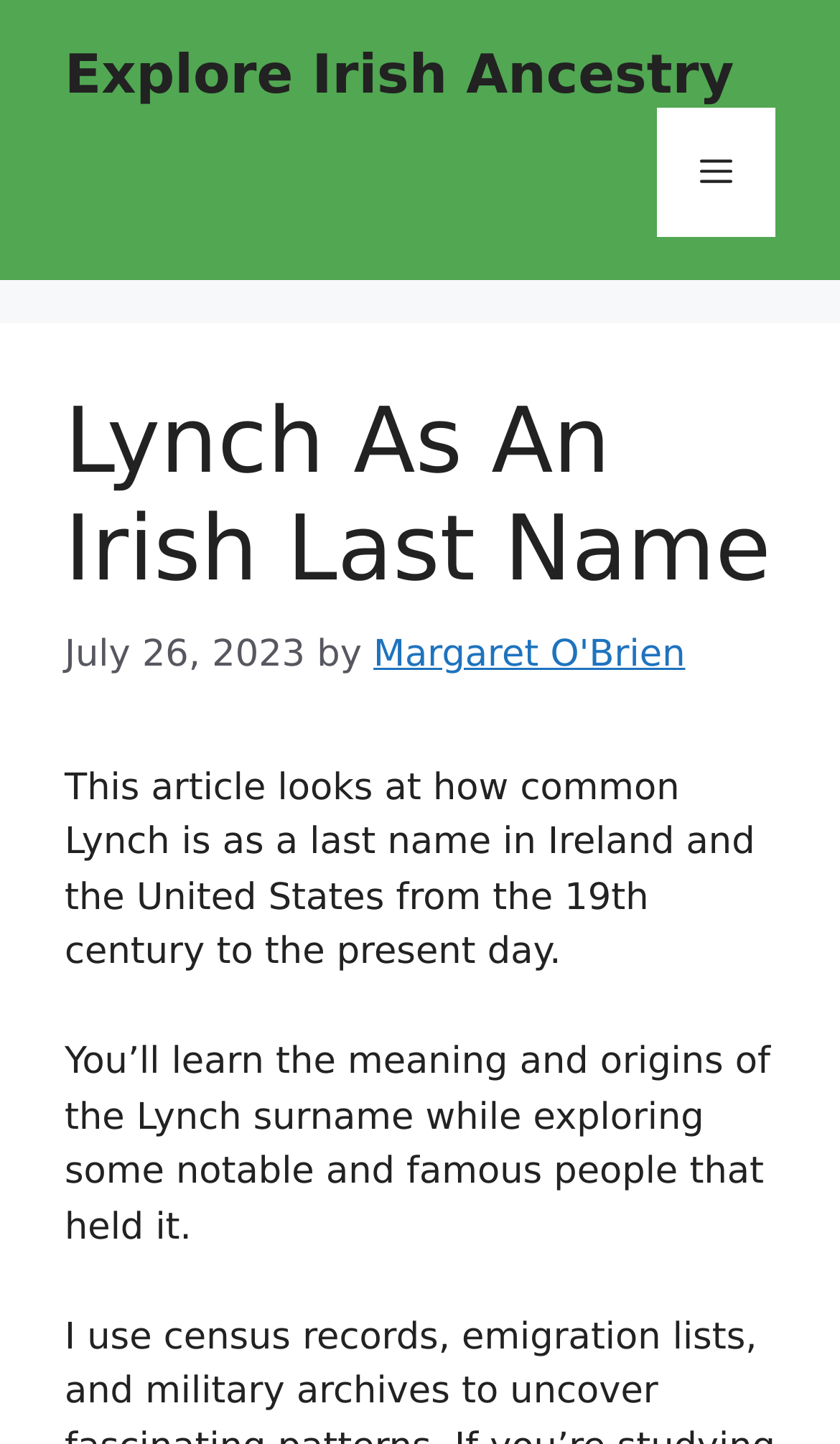Answer the question using only one word or a concise phrase: What is the main topic of the article?

Lynch as an Irish last name